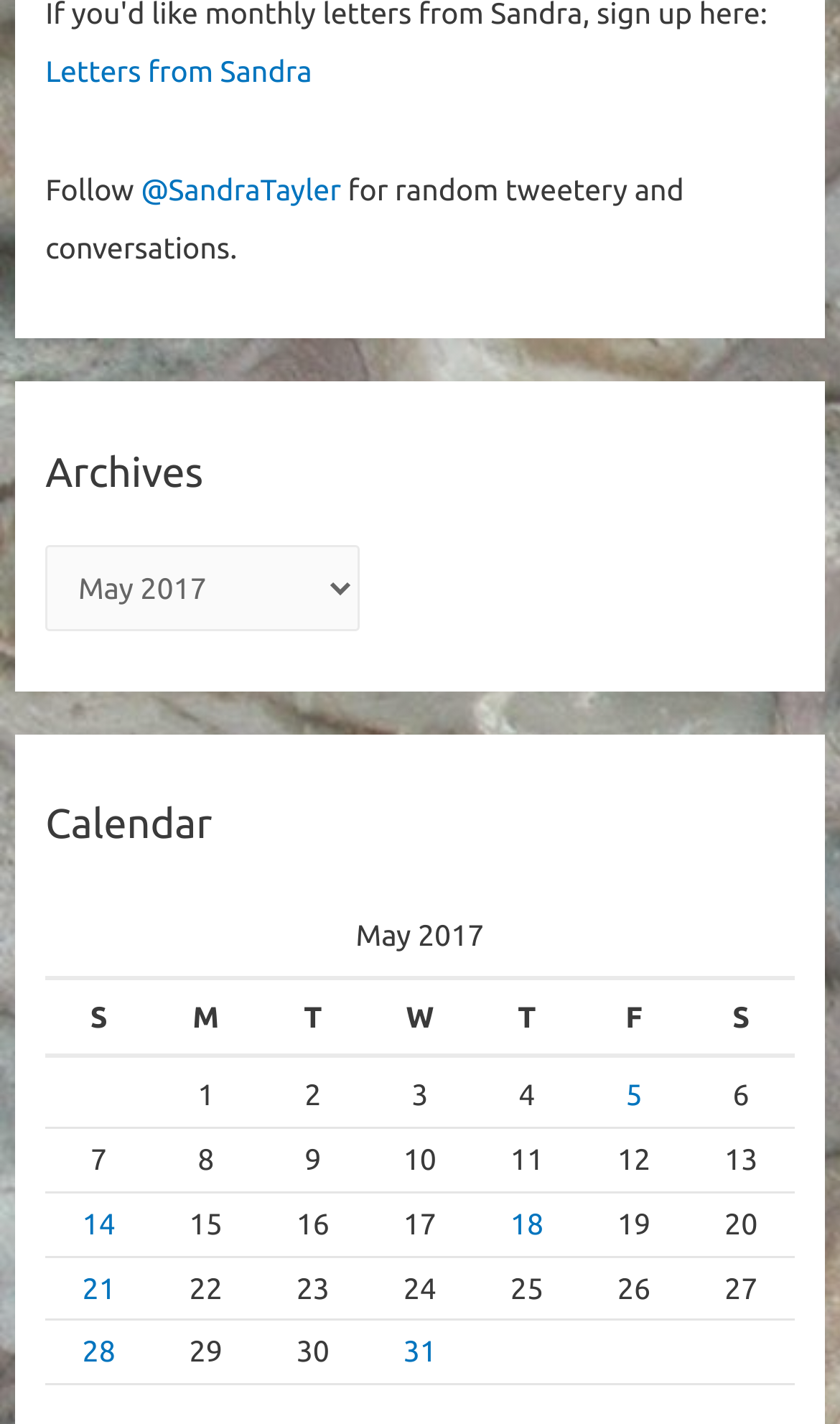Find the bounding box coordinates of the element to click in order to complete this instruction: "Read posts published on May 5, 2017". The bounding box coordinates must be four float numbers between 0 and 1, denoted as [left, top, right, bottom].

[0.745, 0.757, 0.765, 0.781]